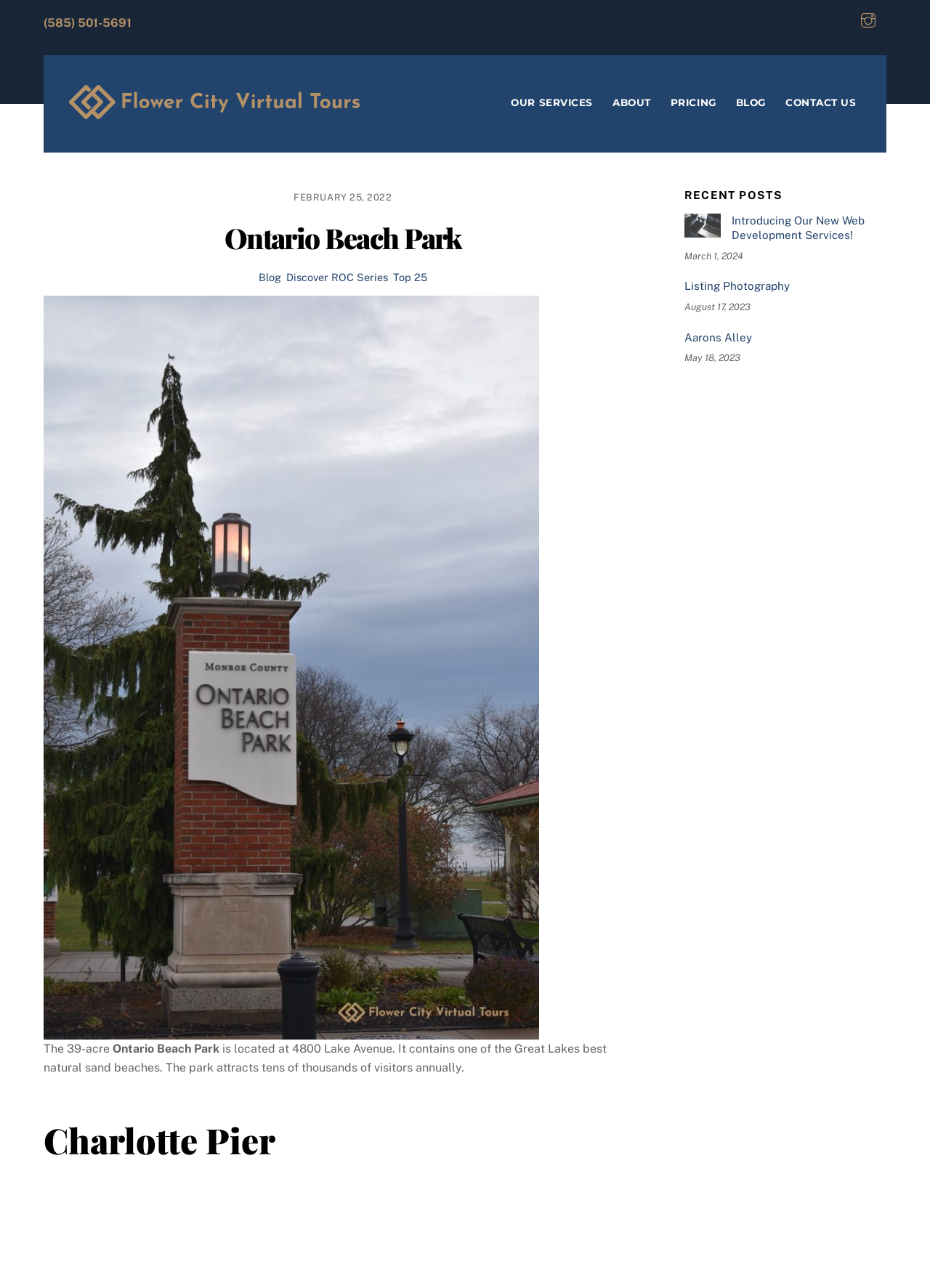Provide the bounding box coordinates for the specified HTML element described in this description: "Contact Us". The coordinates should be four float numbers ranging from 0 to 1, in the format [left, top, right, bottom].

[0.836, 0.064, 0.93, 0.097]